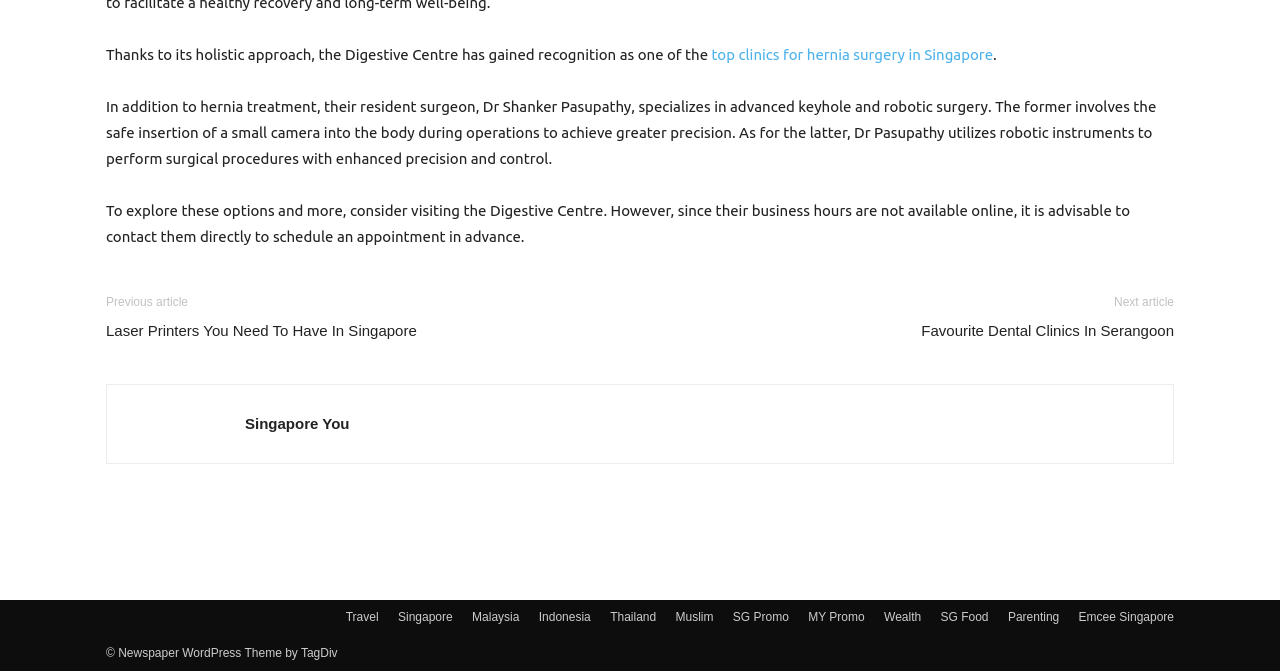Please identify the bounding box coordinates of the element's region that should be clicked to execute the following instruction: "Read the article by Keith Lee". The bounding box coordinates must be four float numbers between 0 and 1, i.e., [left, top, right, bottom].

None